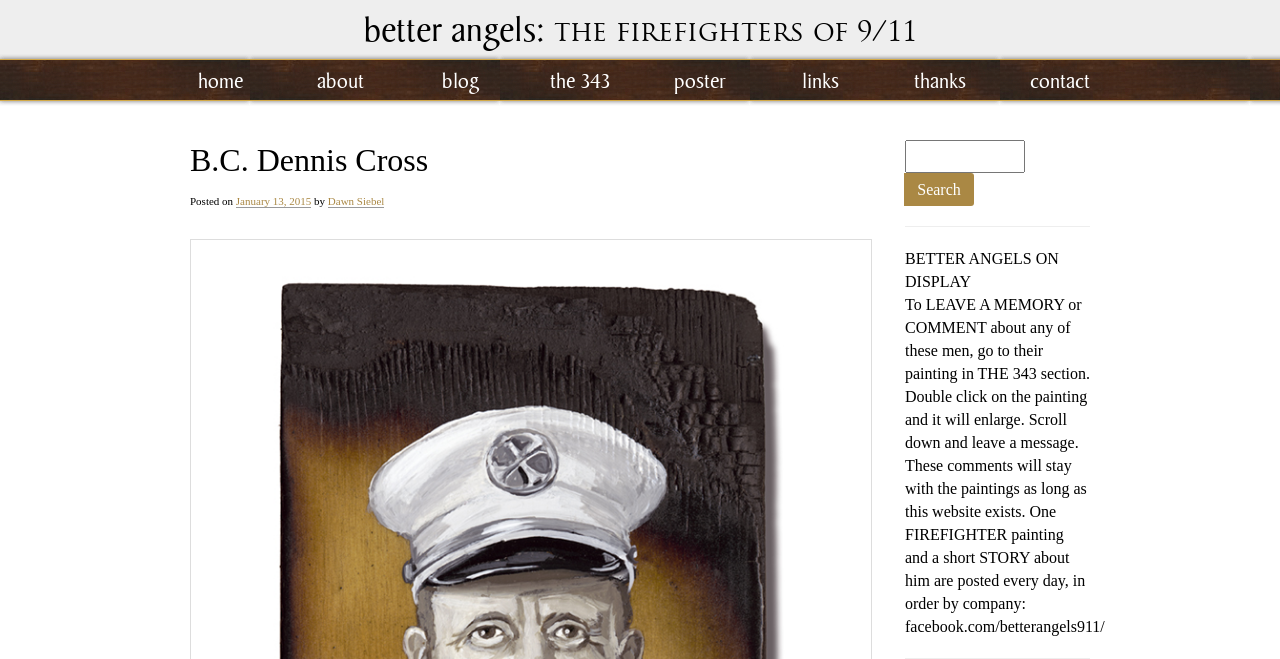Please identify the coordinates of the bounding box for the clickable region that will accomplish this instruction: "view the 343".

[0.406, 0.103, 0.5, 0.146]